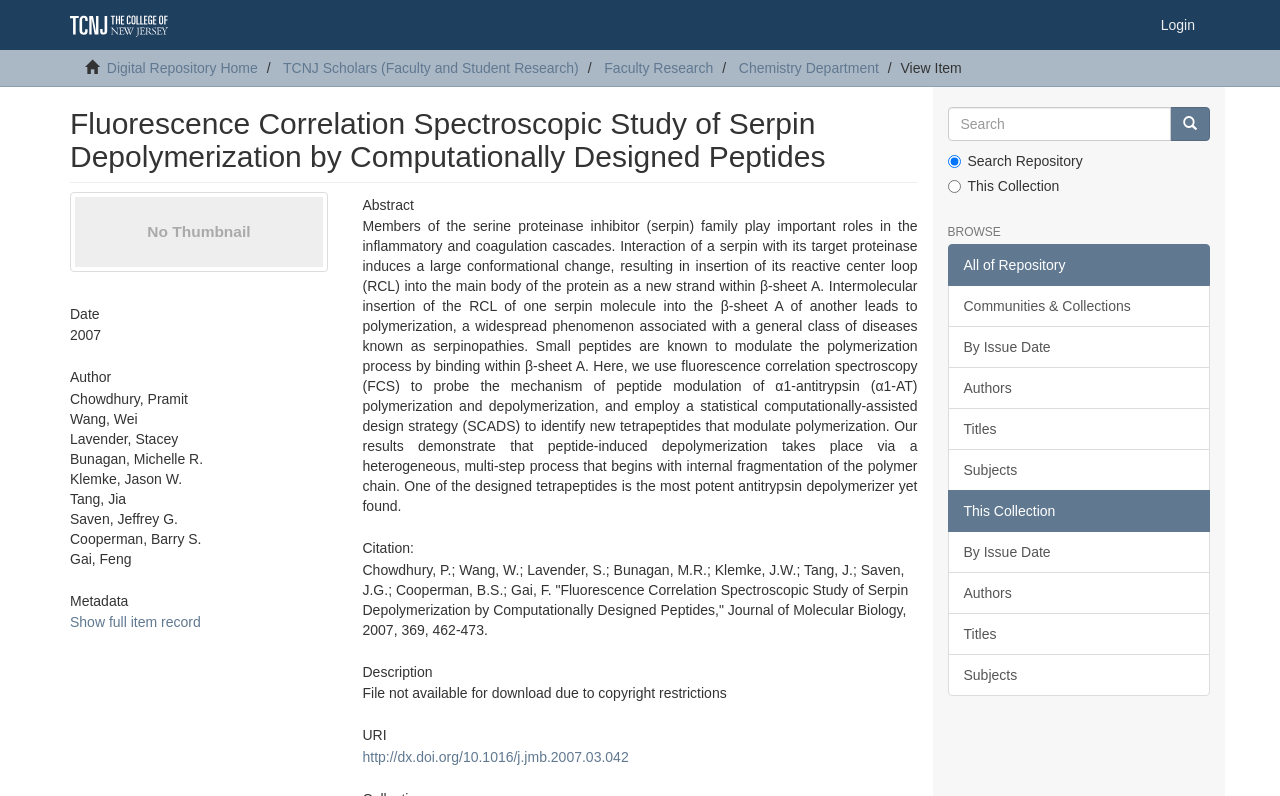What is the title of the journal?
Please provide a detailed answer to the question.

I found the answer by looking at the 'Citation' section of the webpage, which provides the citation information for the study. The title of the journal is listed as Journal of Molecular Biology.